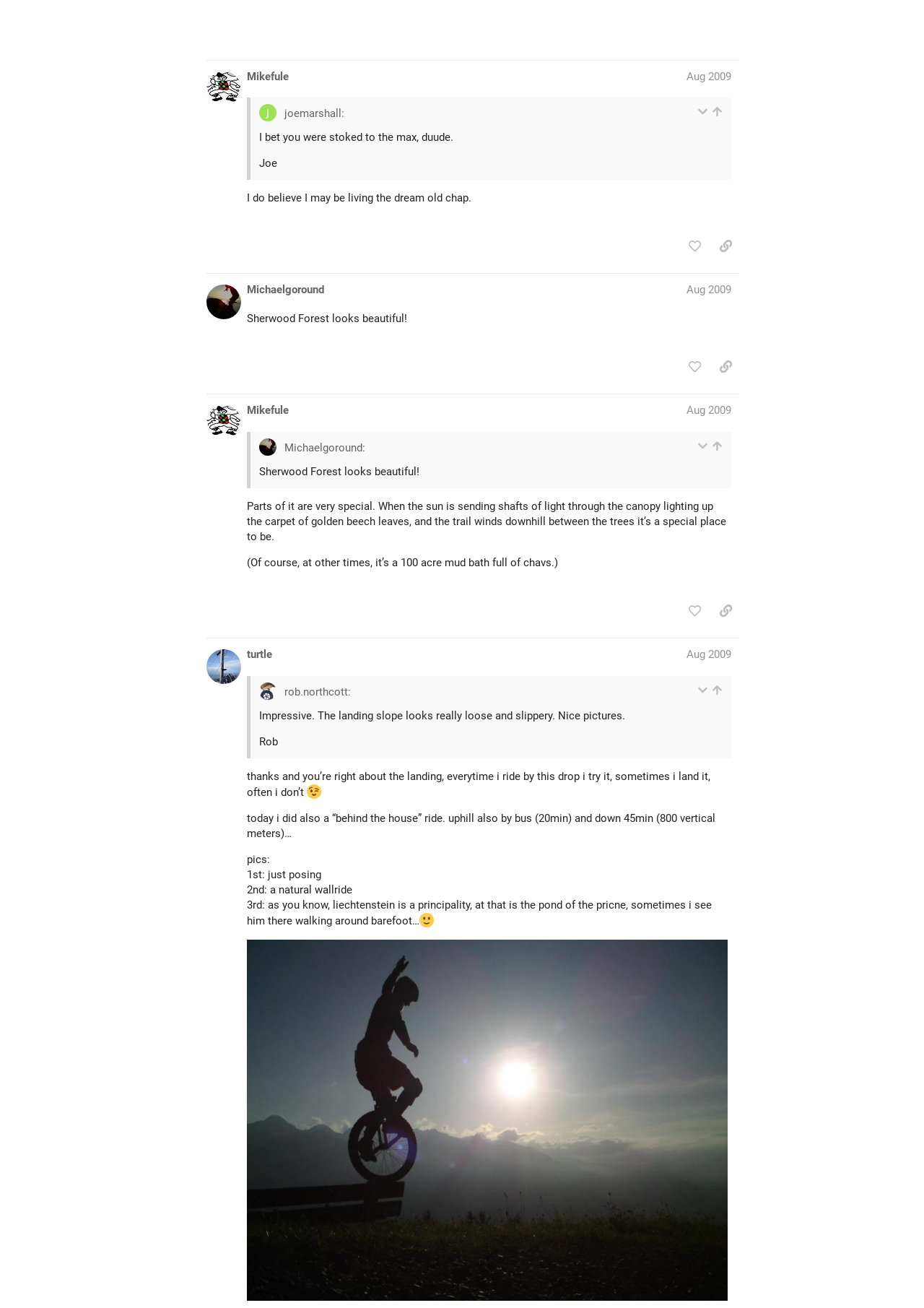Find and generate the main title of the webpage.

Pictures of your latest ride